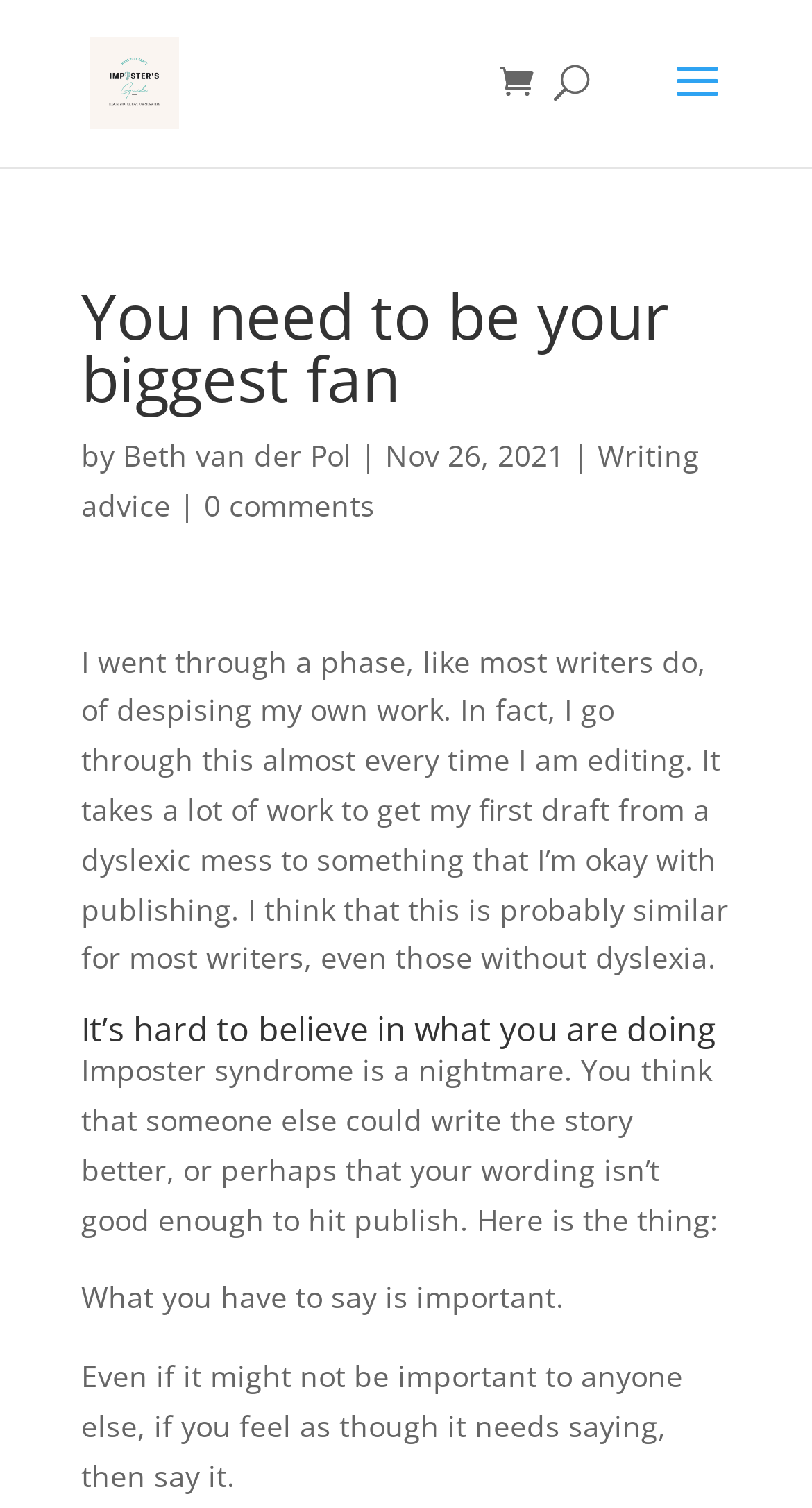Can you find and generate the webpage's heading?

You need to be your biggest fan